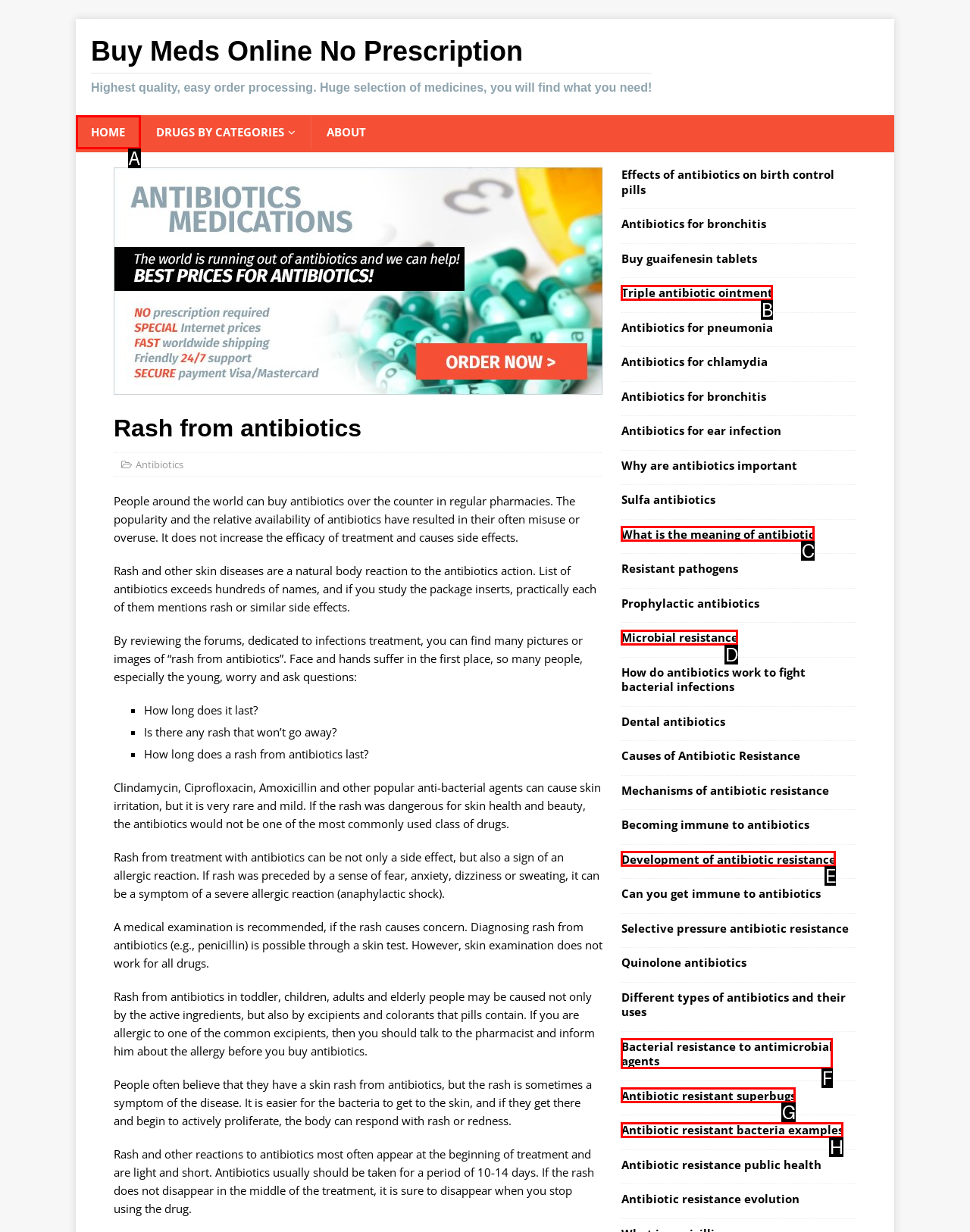Based on the description: Antibiotic resistant bacteria examples, identify the matching HTML element. Reply with the letter of the correct option directly.

H